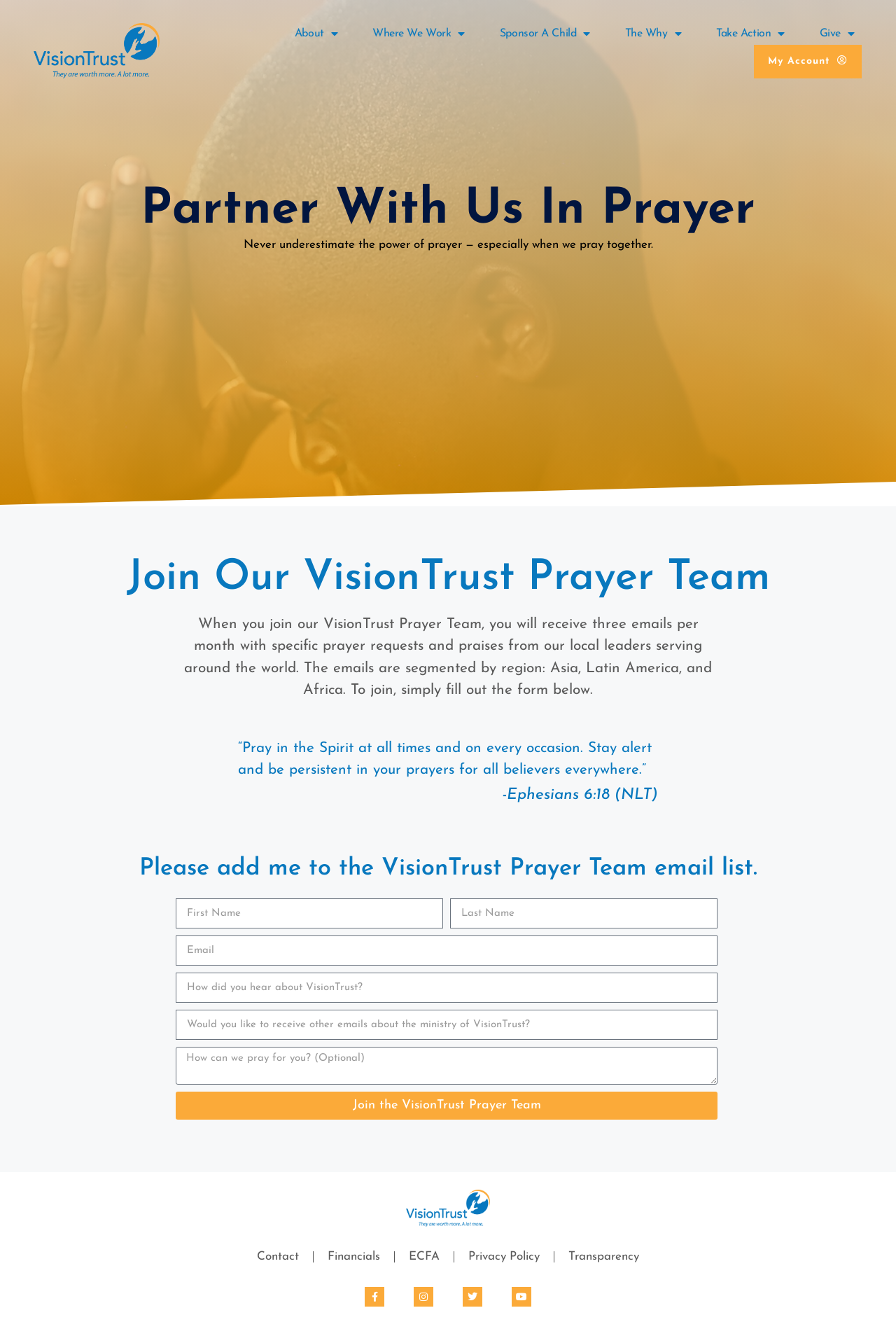Answer briefly with one word or phrase:
What is the Bible verse mentioned on this webpage?

Ephesians 6:18